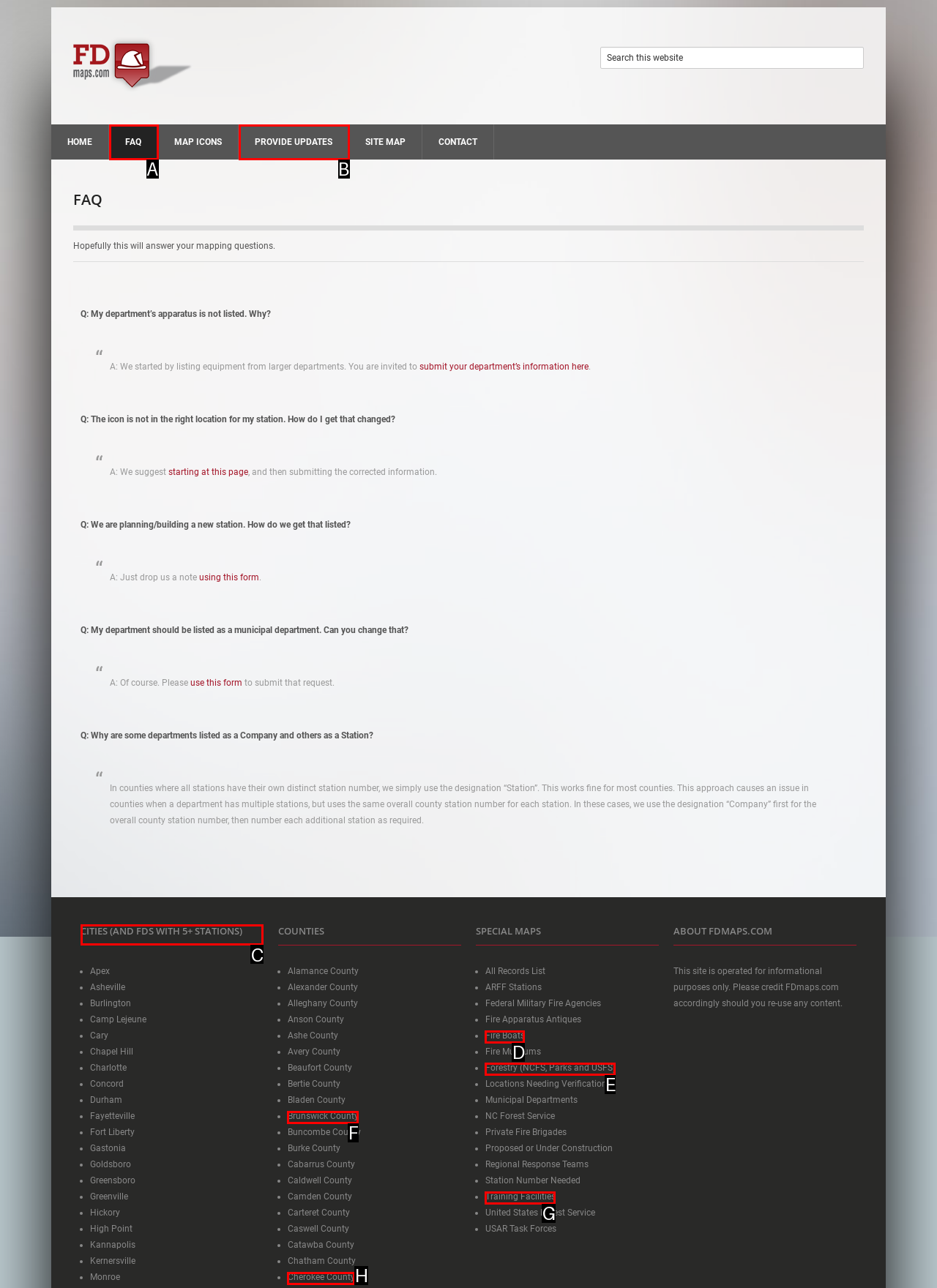Look at the highlighted elements in the screenshot and tell me which letter corresponds to the task: view cities with 5+ stations.

C